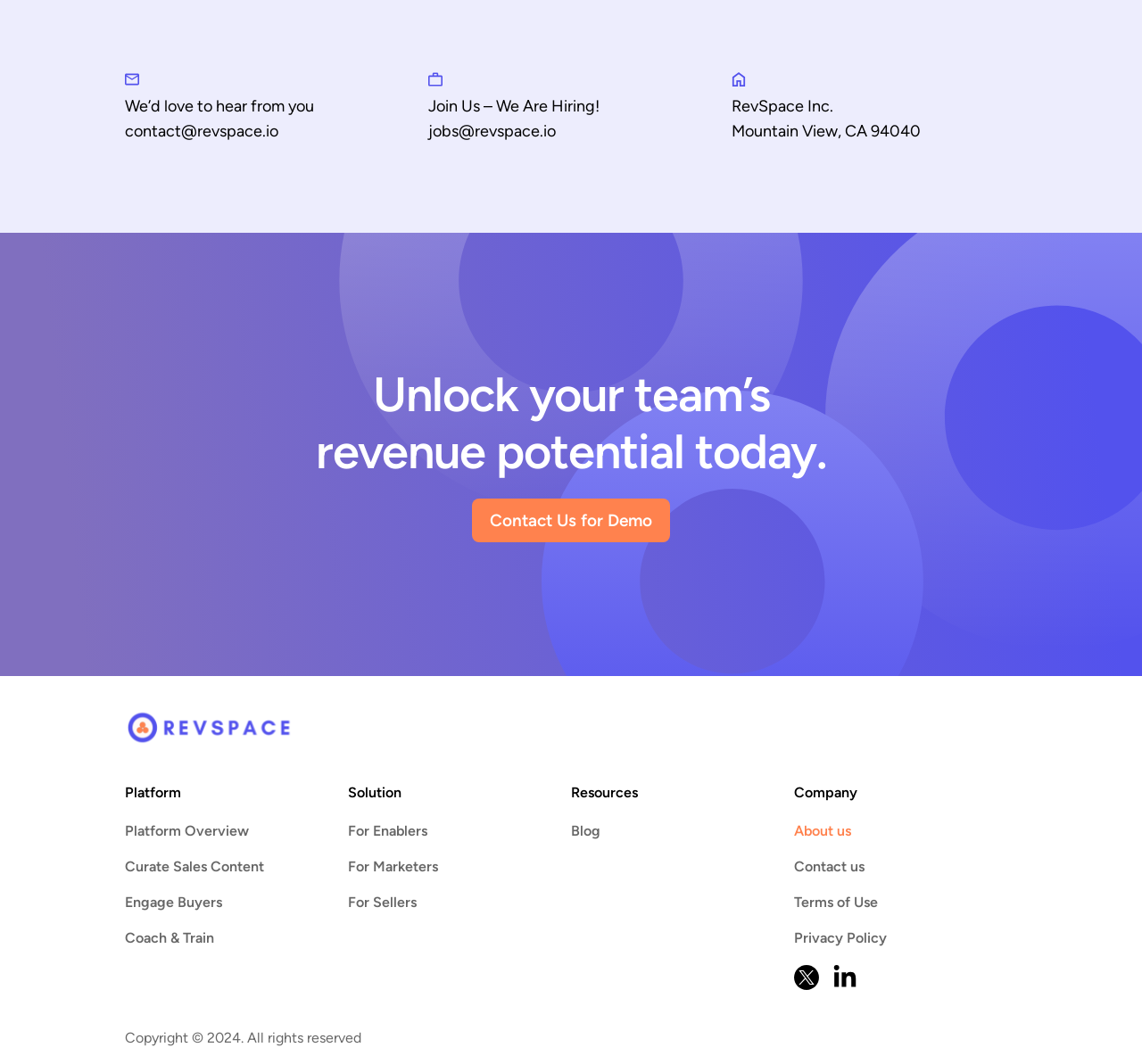Find the bounding box coordinates of the clickable region needed to perform the following instruction: "Explore job opportunities". The coordinates should be provided as four float numbers between 0 and 1, i.e., [left, top, right, bottom].

[0.375, 0.114, 0.487, 0.133]